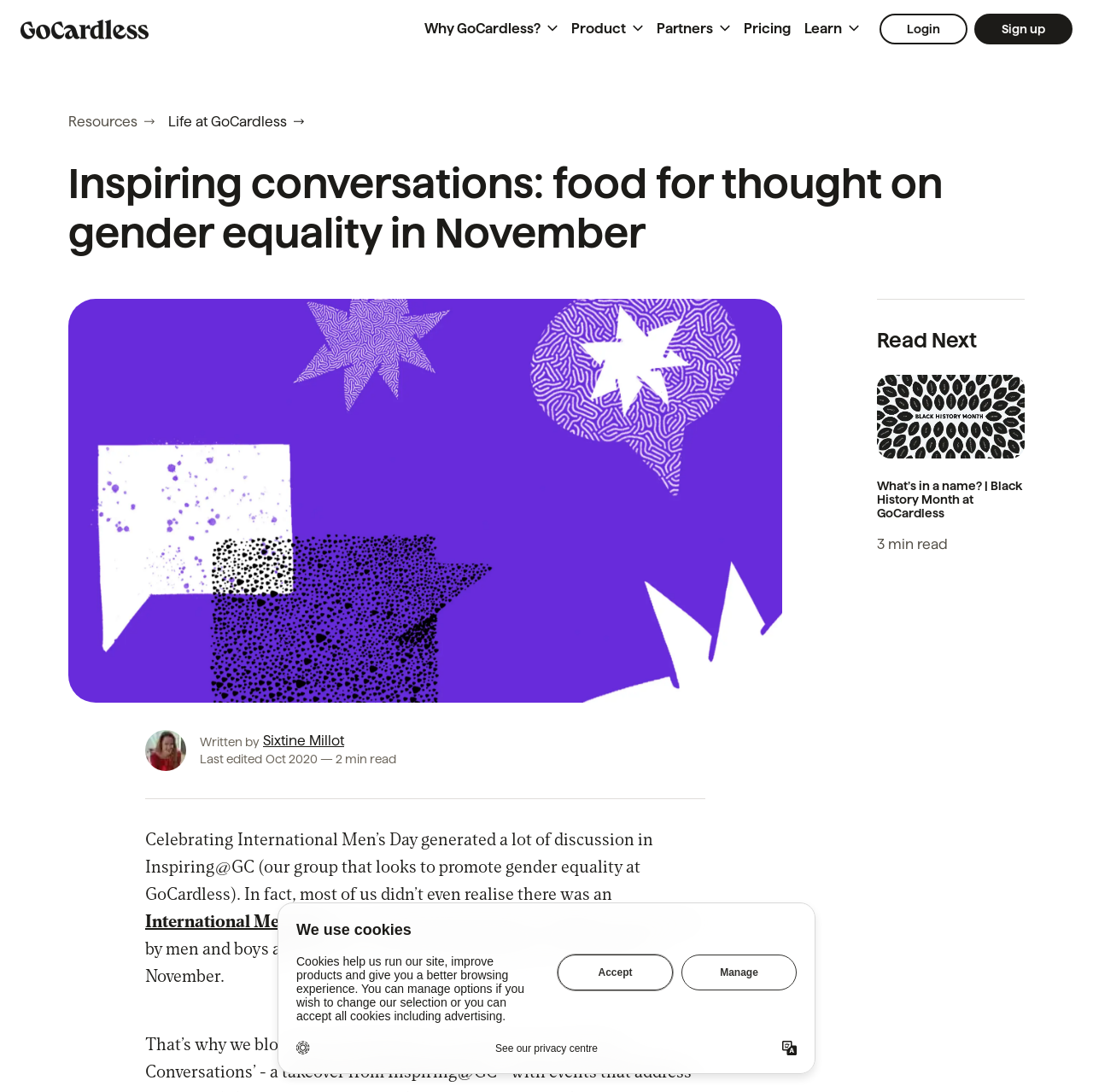Find the bounding box coordinates for the HTML element described as: "Sixtine Millot". The coordinates should consist of four float values between 0 and 1, i.e., [left, top, right, bottom].

[0.241, 0.672, 0.315, 0.685]